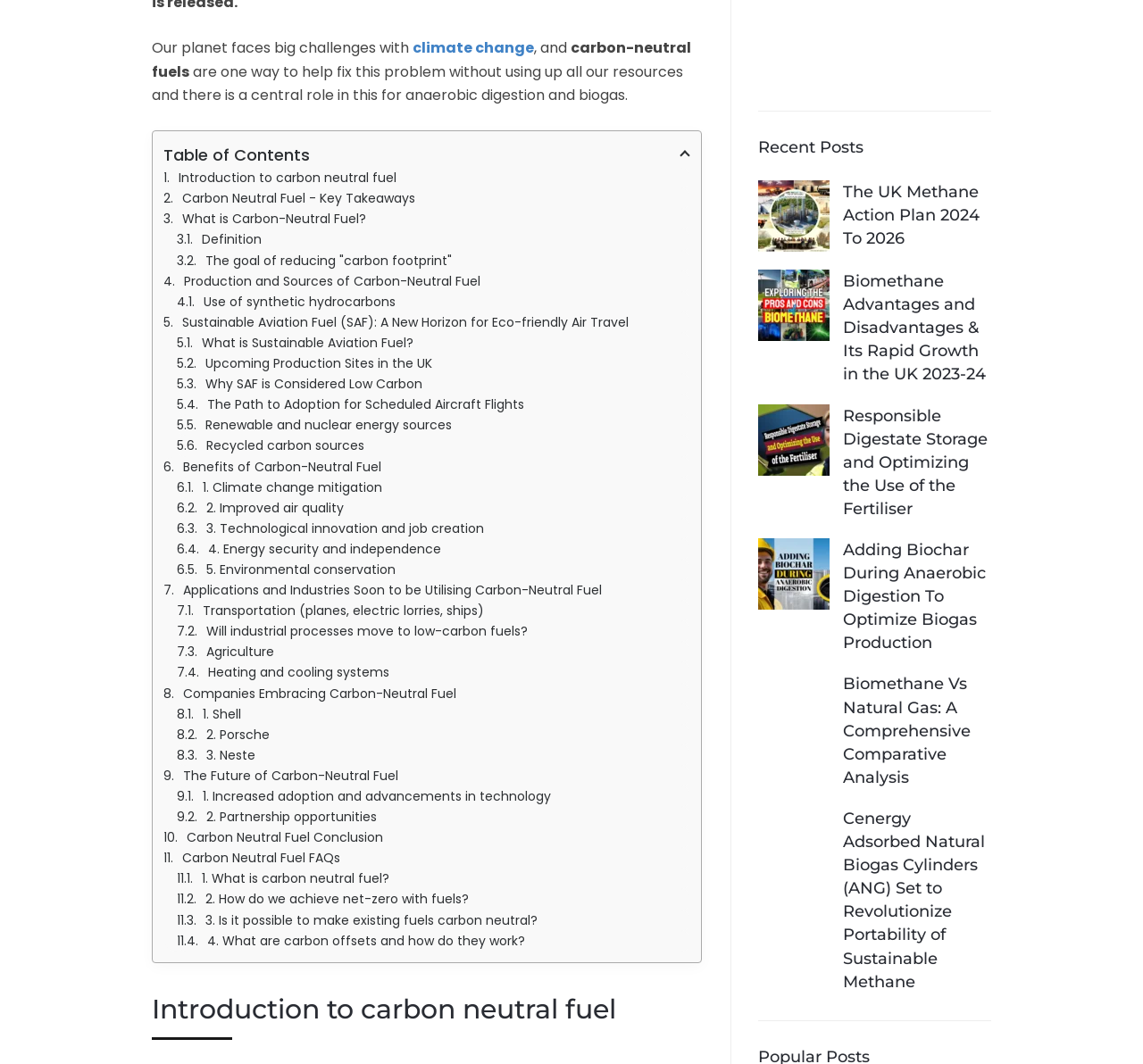Using the provided description: "Definition", find the bounding box coordinates of the corresponding UI element. The output should be four float numbers between 0 and 1, in the format [left, top, right, bottom].

[0.155, 0.216, 0.604, 0.235]